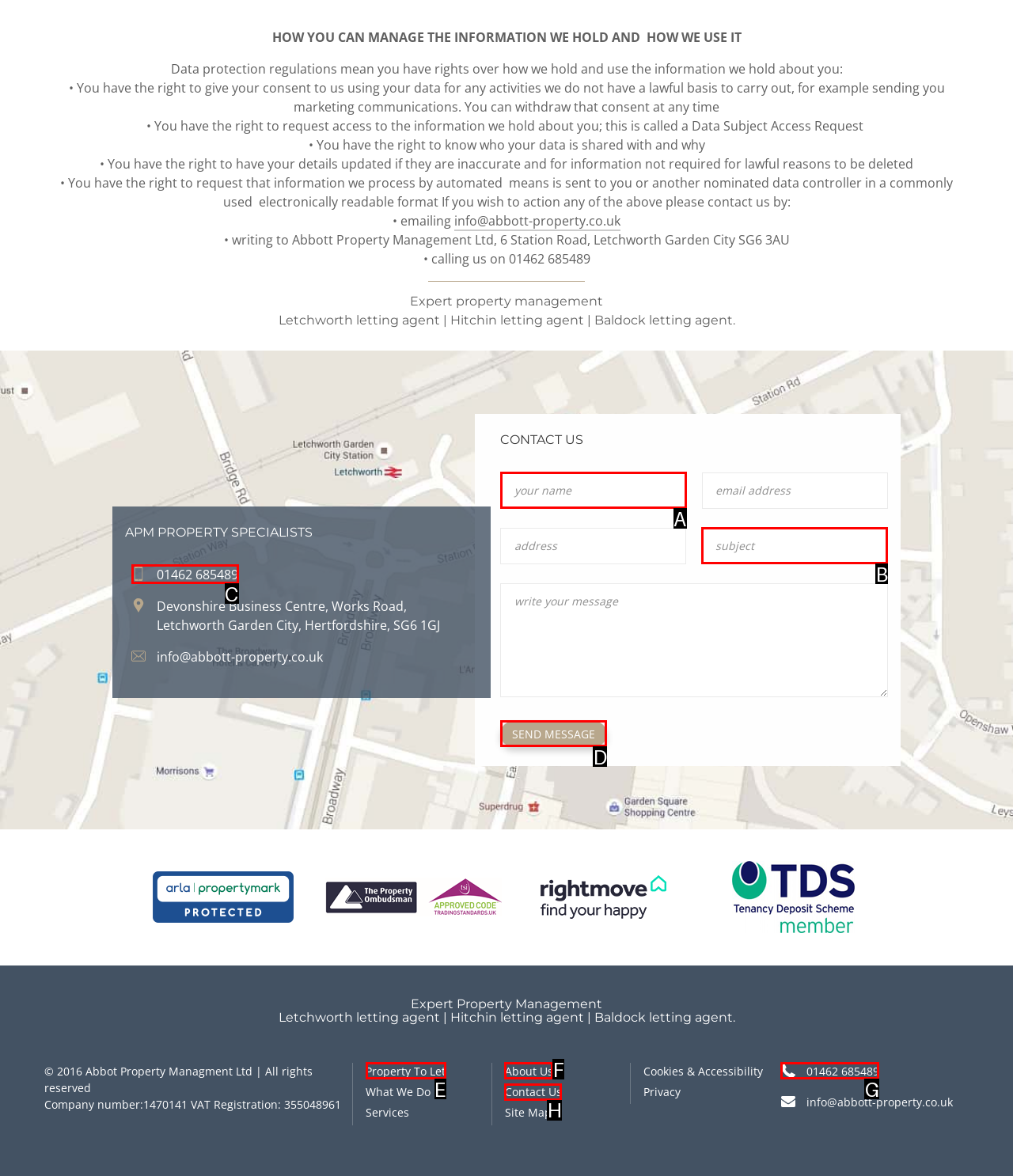Tell me which option I should click to complete the following task: click SEND MESSAGE Answer with the option's letter from the given choices directly.

D